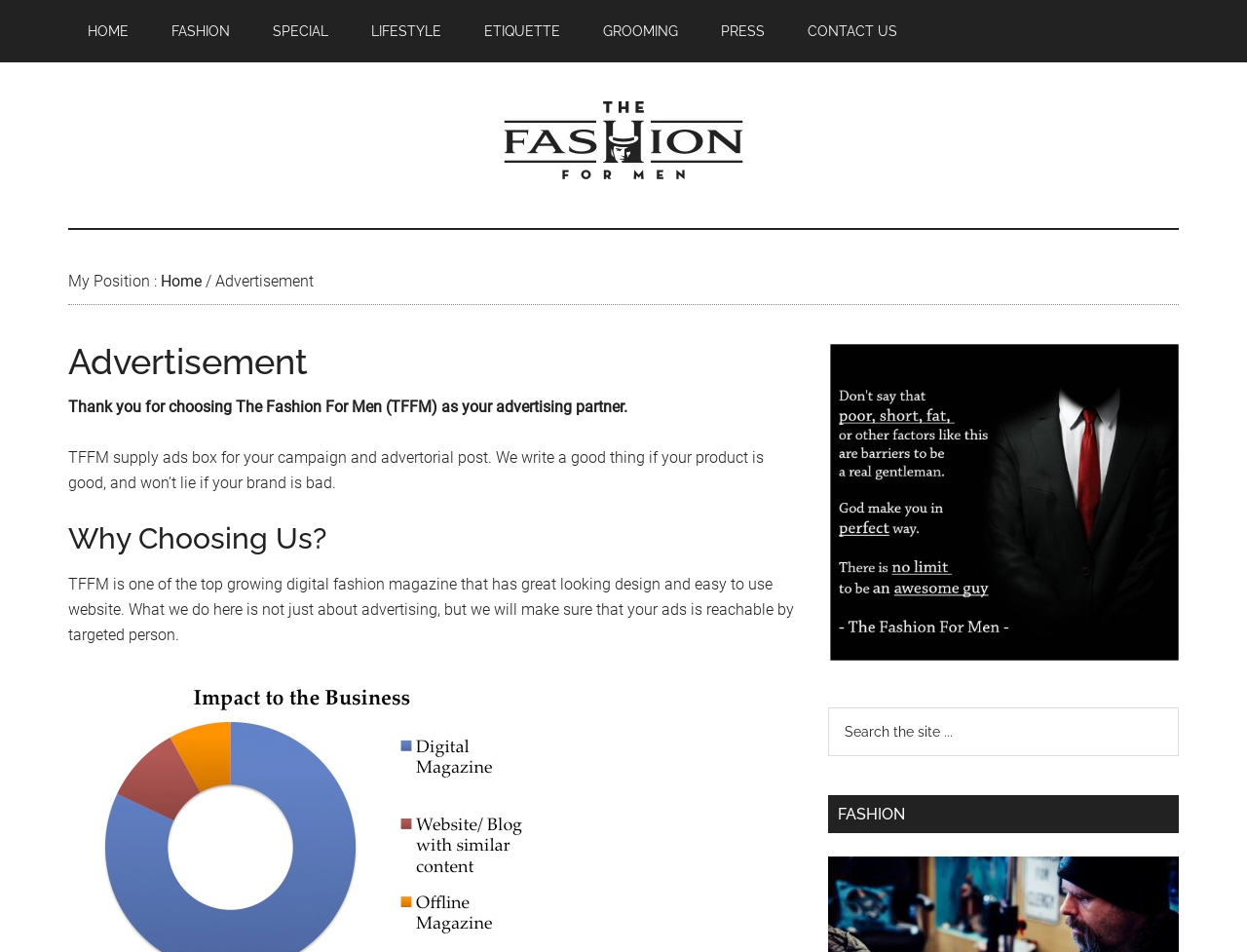Pinpoint the bounding box coordinates of the element that must be clicked to accomplish the following instruction: "Search the site". The coordinates should be in the format of four float numbers between 0 and 1, i.e., [left, top, right, bottom].

[0.664, 0.743, 0.945, 0.794]